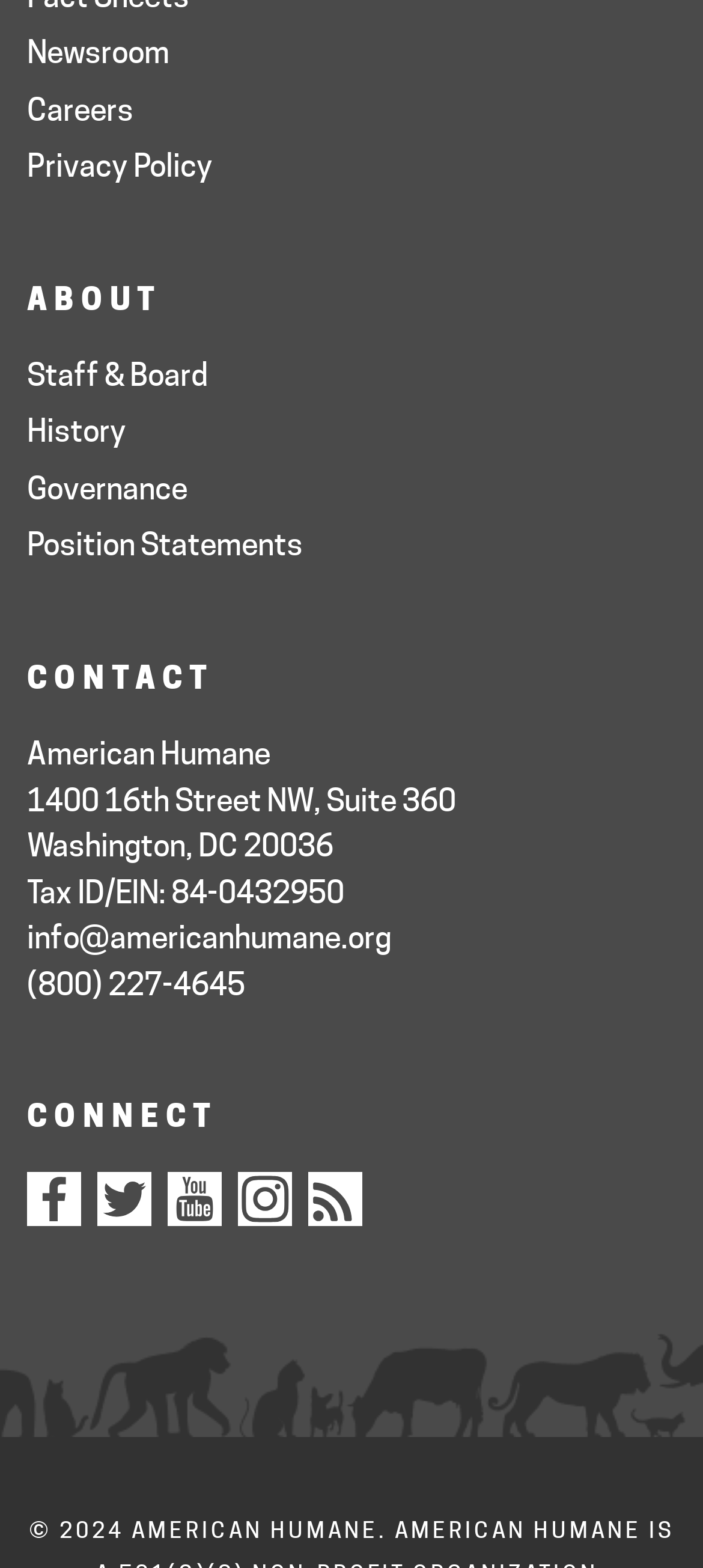Please identify the bounding box coordinates of the clickable element to fulfill the following instruction: "View Governance". The coordinates should be four float numbers between 0 and 1, i.e., [left, top, right, bottom].

[0.038, 0.3, 0.267, 0.323]